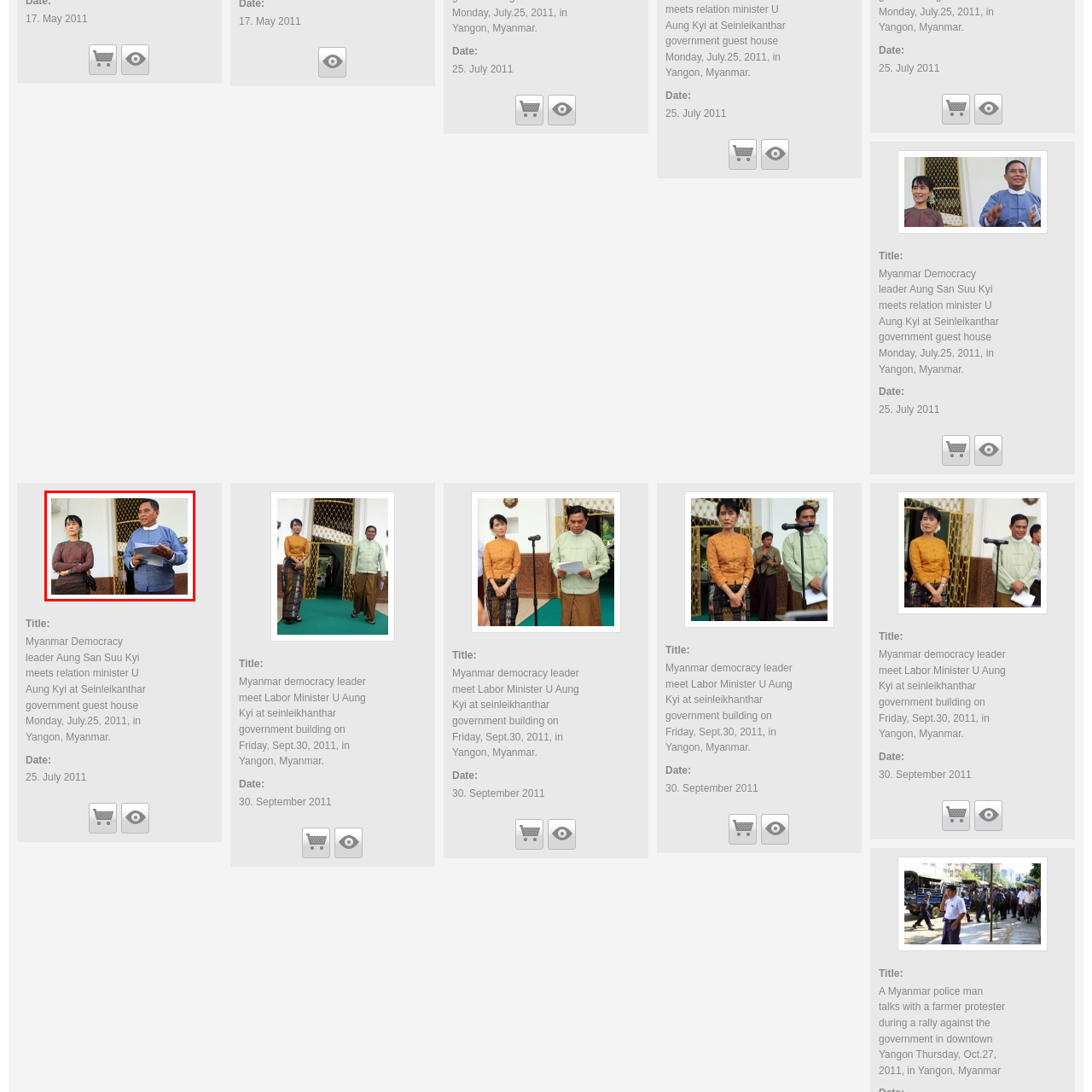Describe in detail the contents of the image highlighted within the red box.

The image depicts a moment outside a government building in Yangon, Myanmar, on July 25, 2011. Prominent figures present are Myanmar's democracy leader, Aung San Suu Kyi, and U Aung Kyi, the relations minister. Aung San Suu Kyi stands with arms crossed, exhibiting a poised demeanor, while U Aung Kyi appears to be making an address, holding papers in his hand. This encounter marks a significant interaction in the political landscape of Myanmar during this transitional period, reflecting ongoing dialogues around democracy and governance in the country. The backdrop features architectural elements typical of government buildings, emphasizing the formal nature of their meeting.